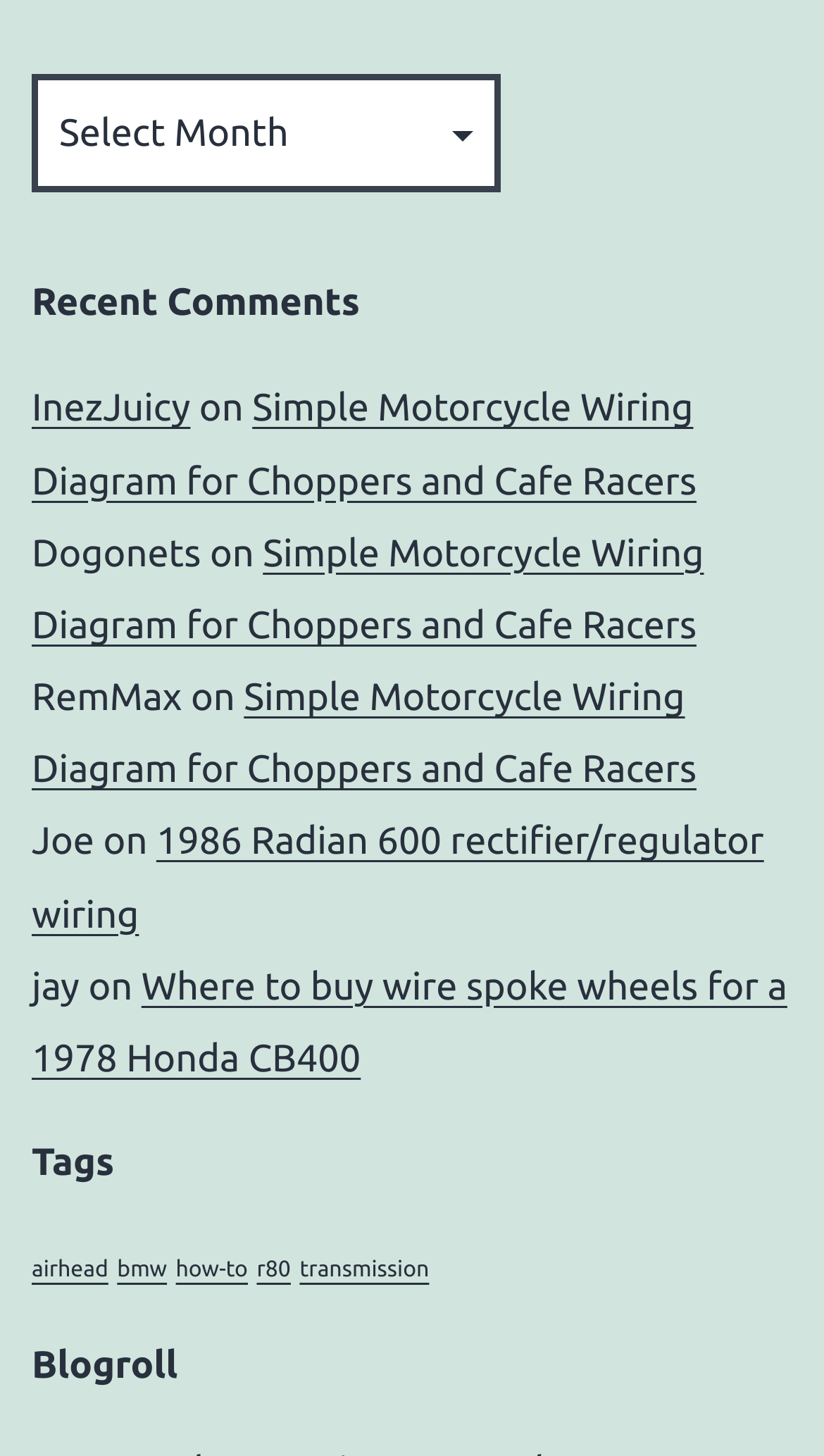Provide the bounding box coordinates of the HTML element this sentence describes: "1986 Radian 600 rectifier/regulator wiring". The bounding box coordinates consist of four float numbers between 0 and 1, i.e., [left, top, right, bottom].

[0.038, 0.564, 0.927, 0.642]